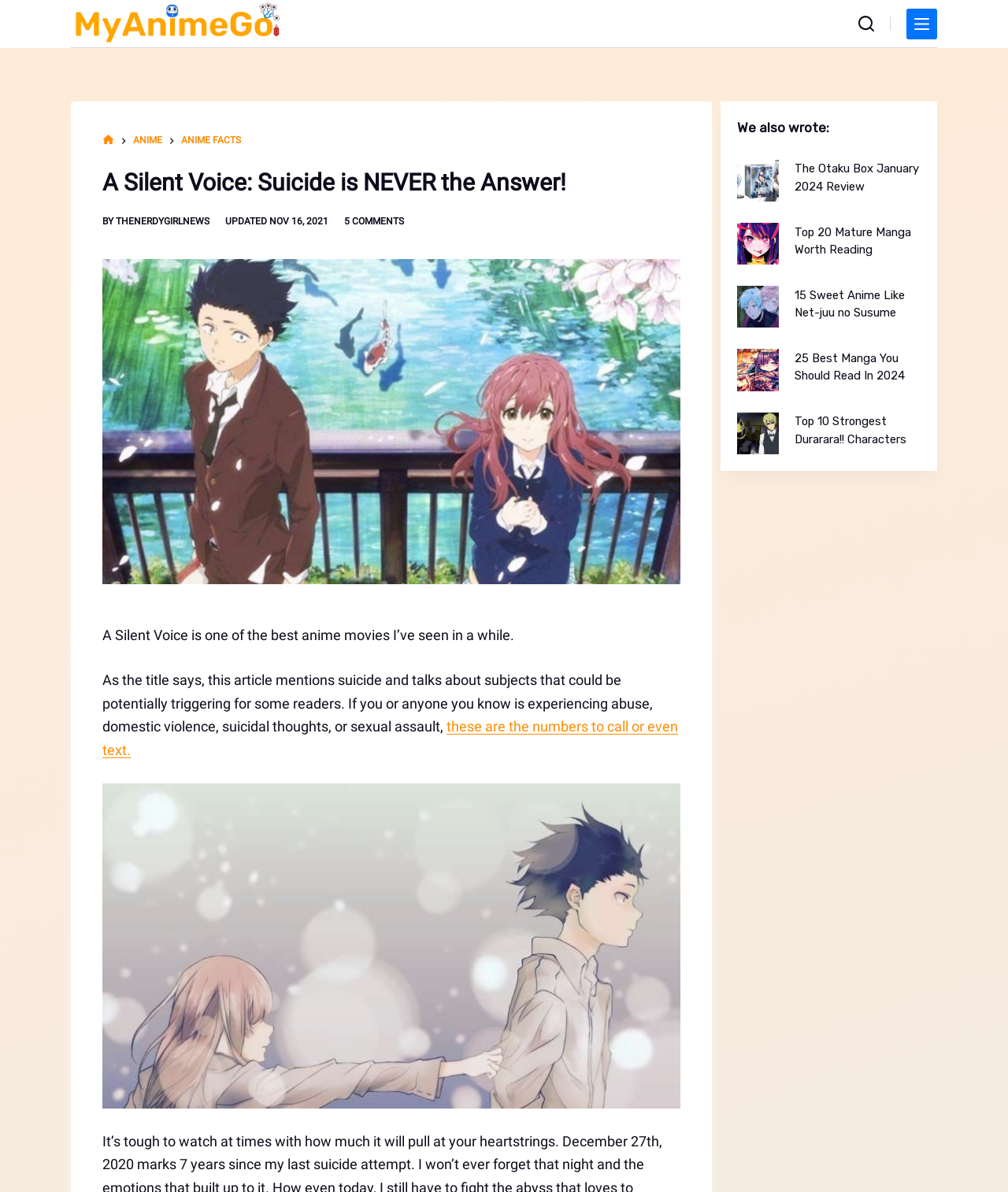What is the name of the author of the article 'A Silent Voice: Suicide is NEVER the Answer!'?
Carefully analyze the image and provide a thorough answer to the question.

The name of the author of the article 'A Silent Voice: Suicide is NEVER the Answer!' is 'THENERDYGIRLNEWS', which can be found in the link element next to the 'BY' text.